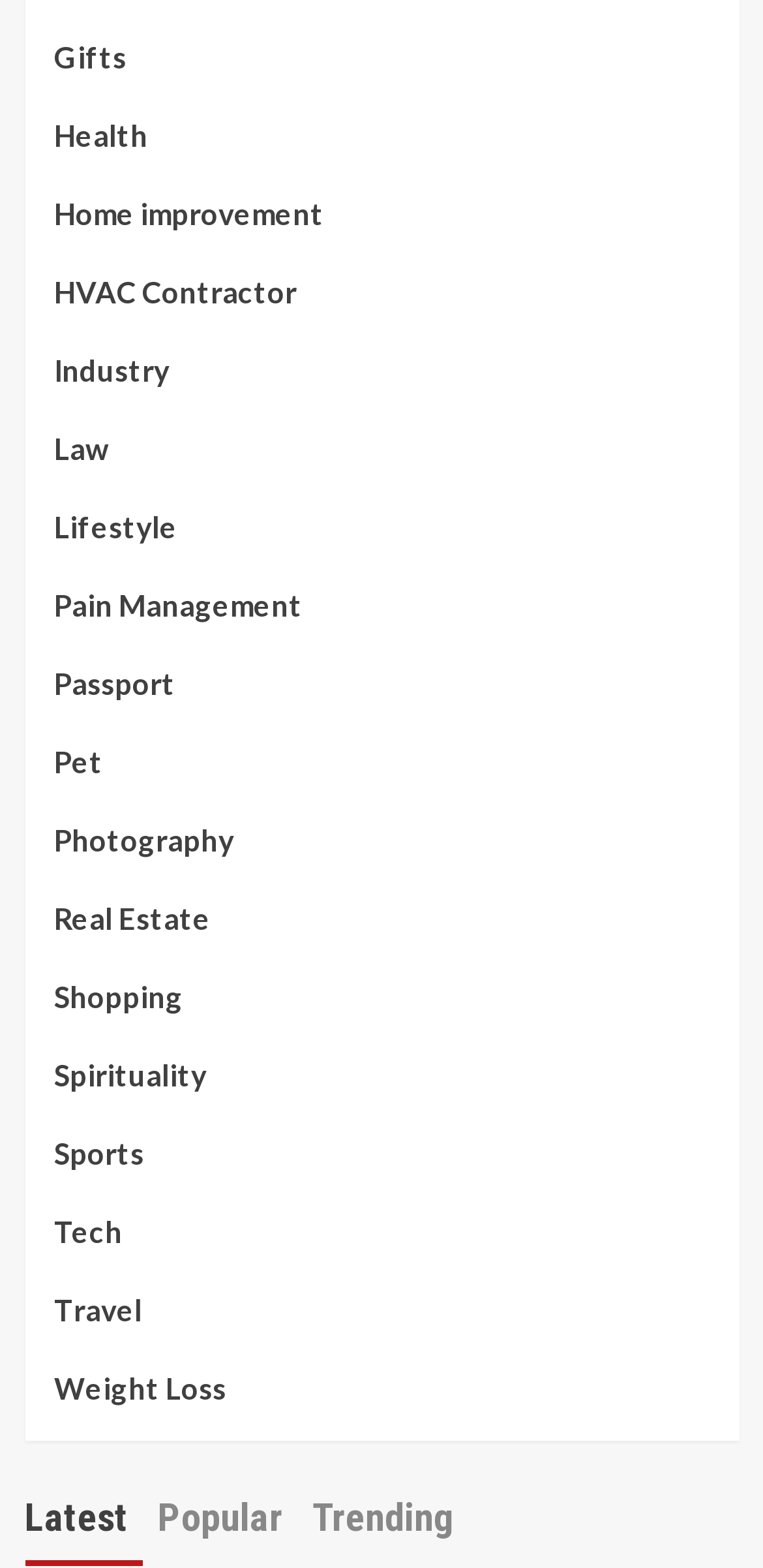With reference to the screenshot, provide a detailed response to the question below:
How many tabs are available at the bottom of the webpage?

I counted the number of tab elements at the bottom of the webpage, which are 'Latest', 'Popular', and 'Trending', and found that there are three tabs in total.